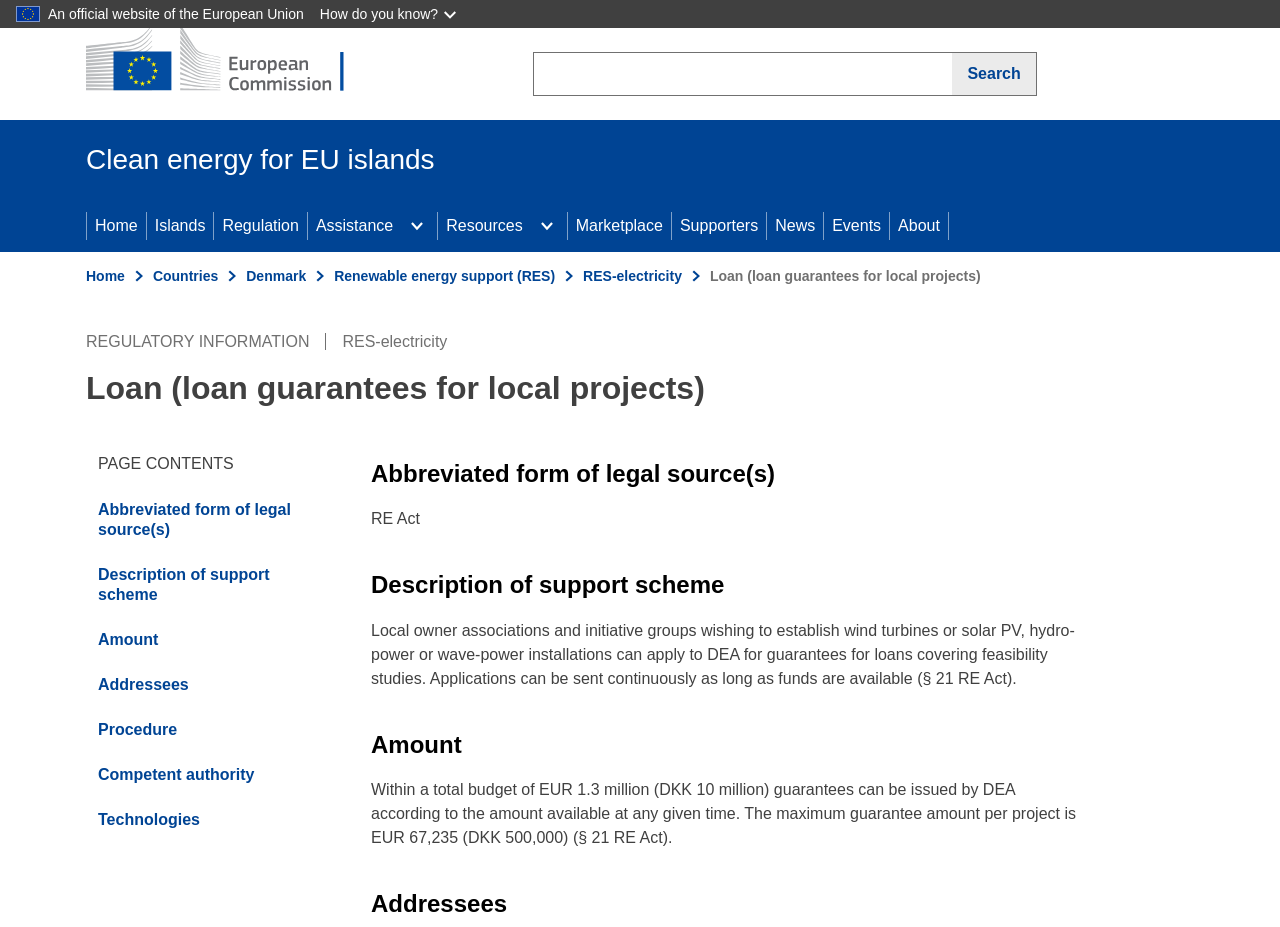What is the purpose of the loan guarantees?
From the screenshot, supply a one-word or short-phrase answer.

For local projects